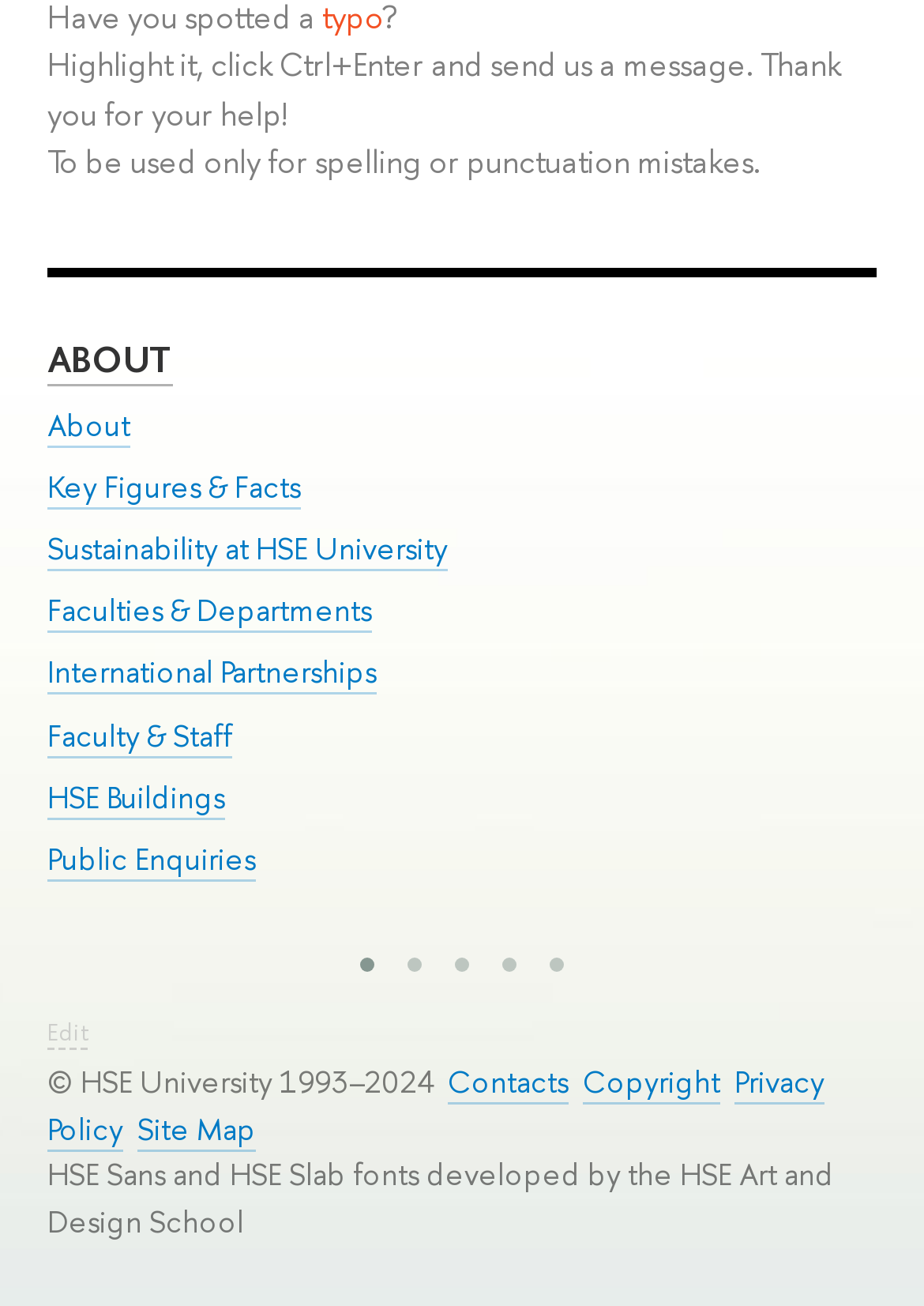Identify the bounding box coordinates of the region that needs to be clicked to carry out this instruction: "edit the page". Provide these coordinates as four float numbers ranging from 0 to 1, i.e., [left, top, right, bottom].

[0.051, 0.779, 0.095, 0.805]